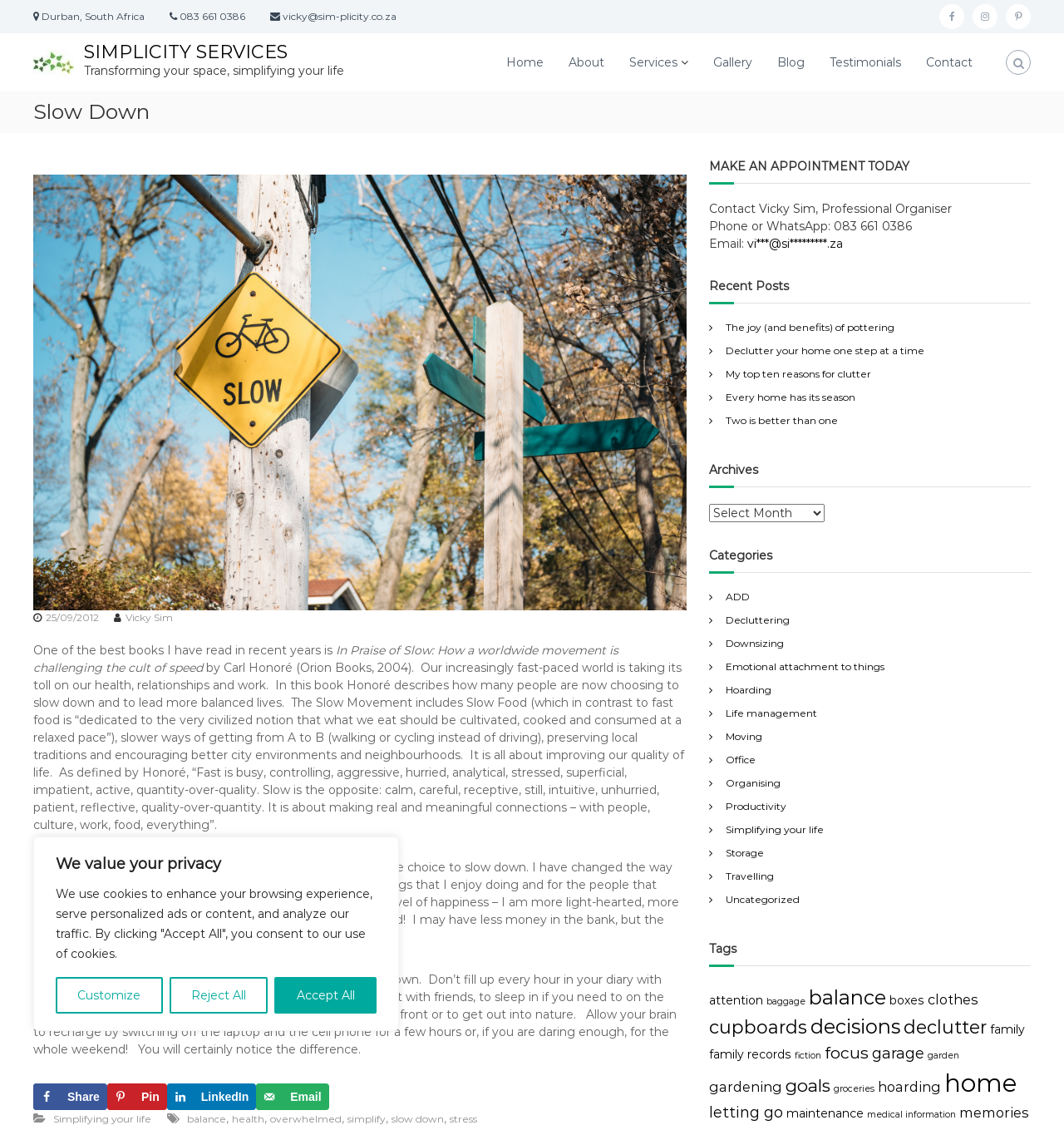Predict the bounding box coordinates of the area that should be clicked to accomplish the following instruction: "Share the article on Facebook". The bounding box coordinates should consist of four float numbers between 0 and 1, i.e., [left, top, right, bottom].

[0.031, 0.958, 0.101, 0.982]